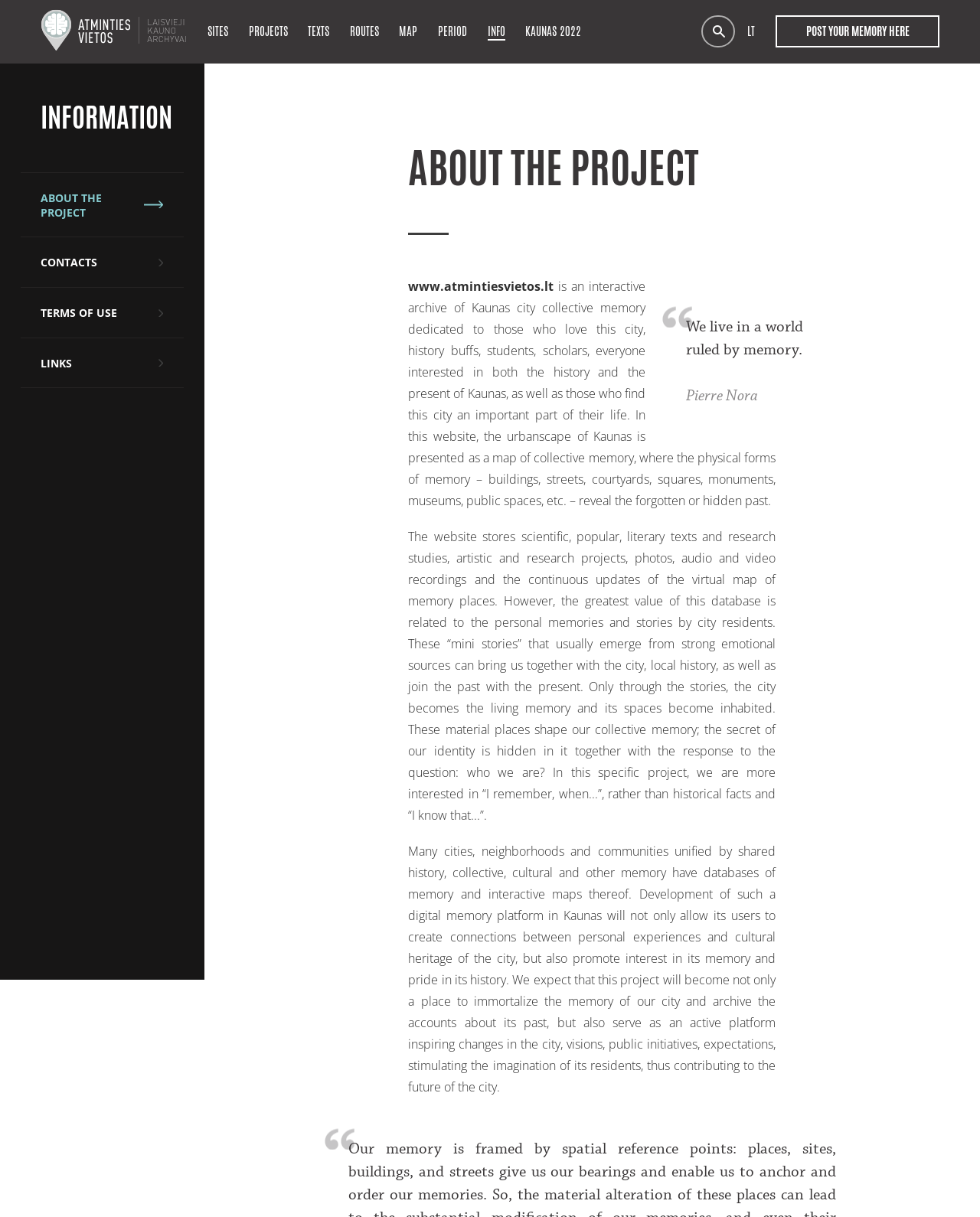Answer the question in one word or a short phrase:
What is the purpose of the website?

To store collective memory of Kaunas city